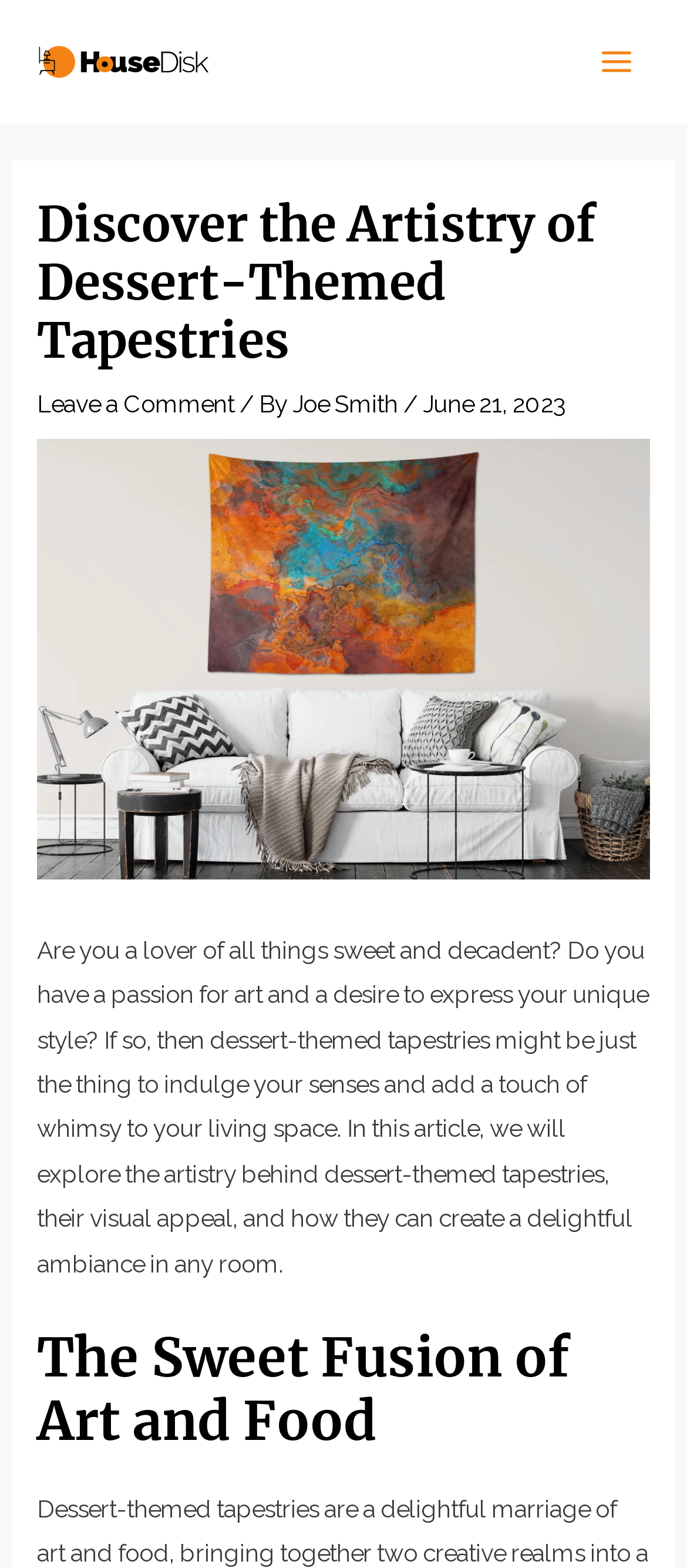Give a short answer to this question using one word or a phrase:
What is the main topic of the article?

Dessert-themed tapestries